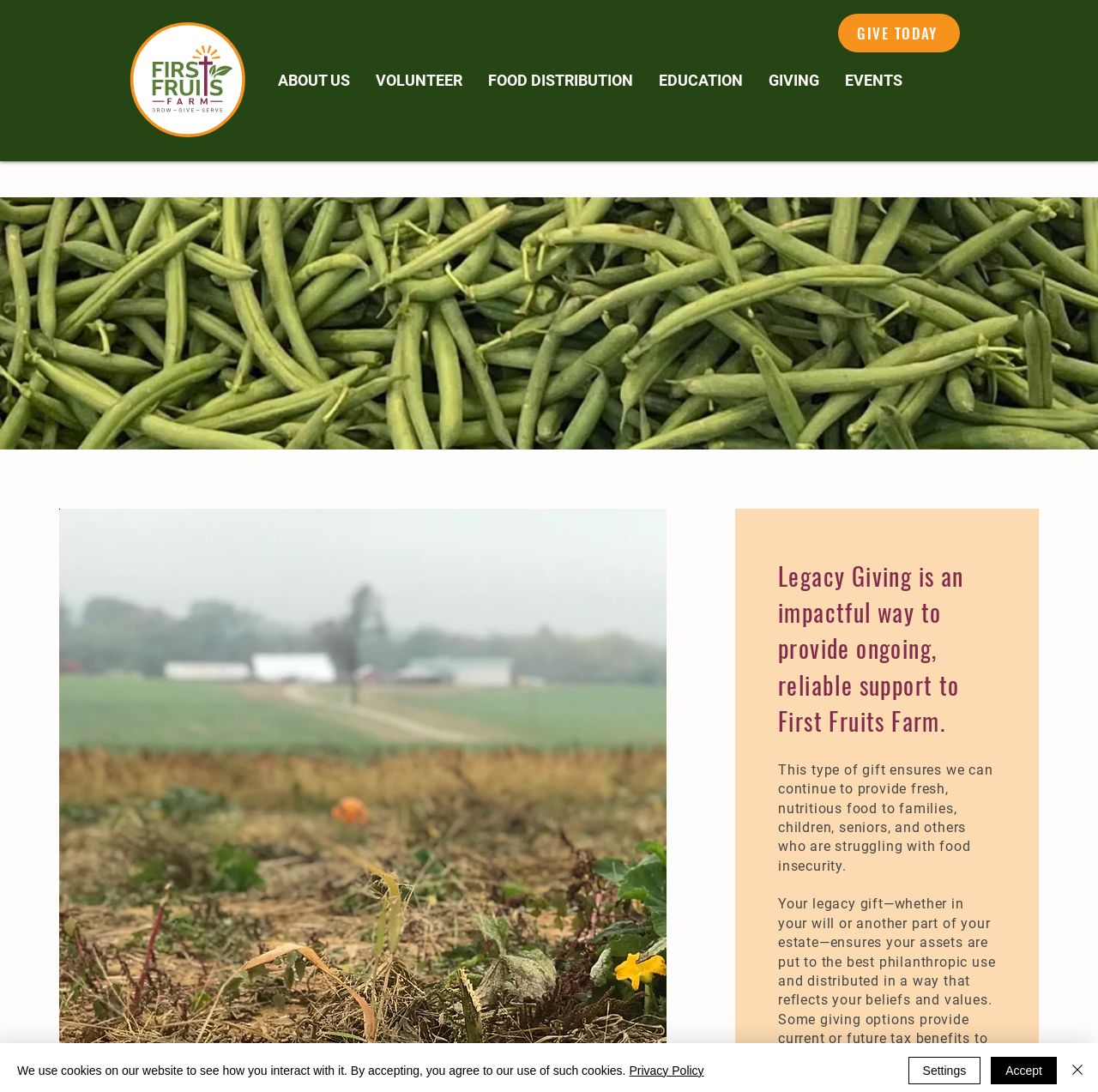What is the position of the 'GIVE TODAY' link?
Can you provide a detailed and comprehensive answer to the question?

I found the answer by looking at the bounding box coordinates of the 'GIVE TODAY' link, which are [0.763, 0.013, 0.874, 0.048]. This indicates that the link is located at the top right corner of the webpage.